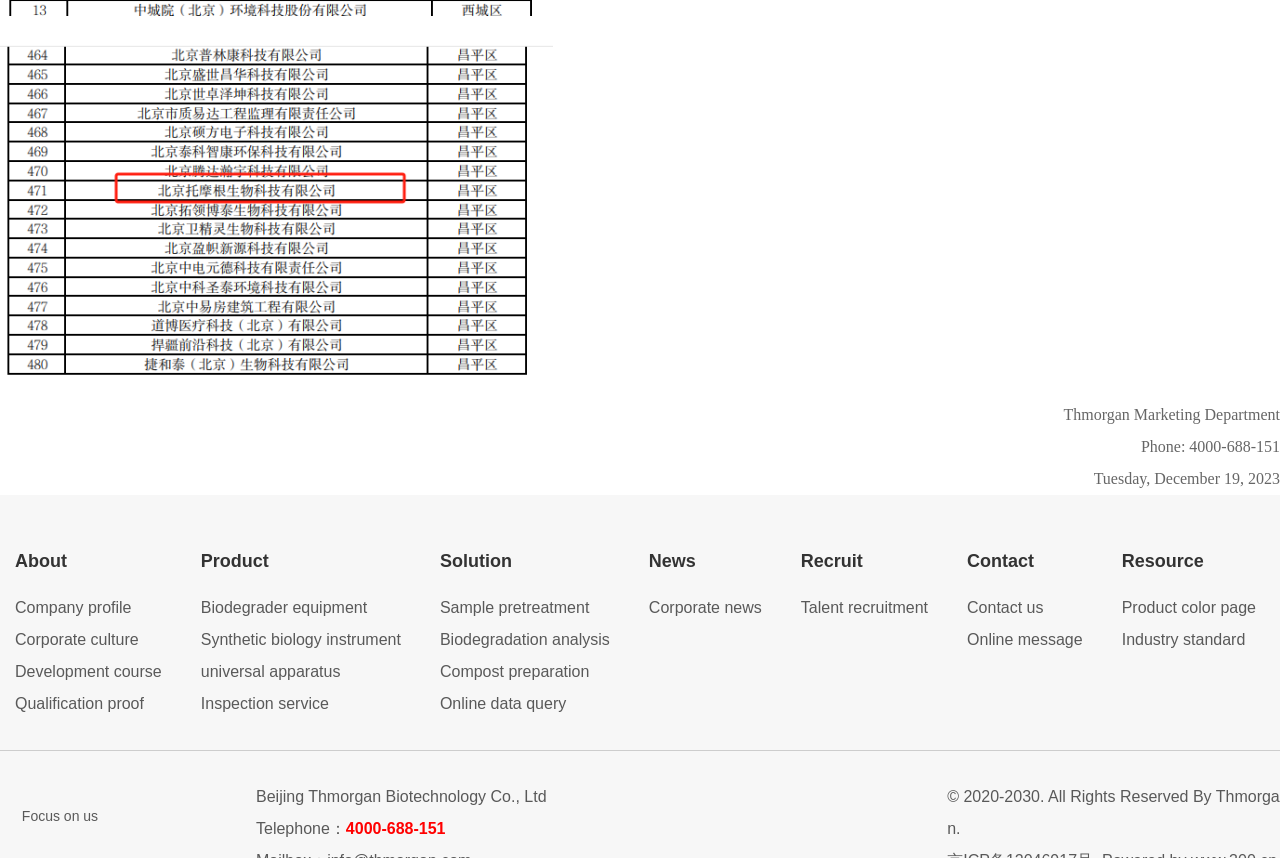Locate the bounding box coordinates of the area that needs to be clicked to fulfill the following instruction: "Check News". The coordinates should be in the format of four float numbers between 0 and 1, namely [left, top, right, bottom].

[0.507, 0.635, 0.602, 0.673]